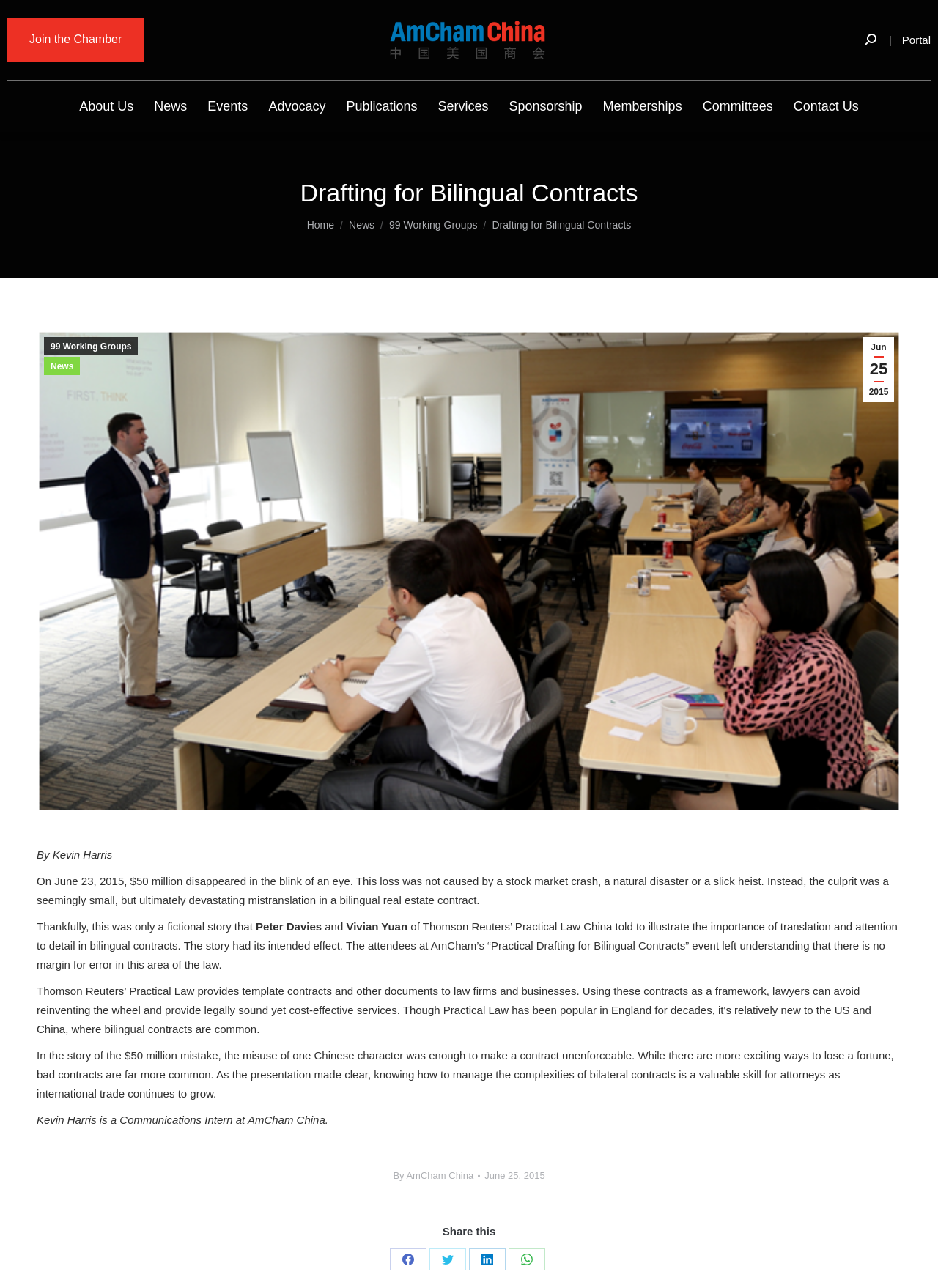Provide a short, one-word or phrase answer to the question below:
What is the name of the organization?

AmCham China